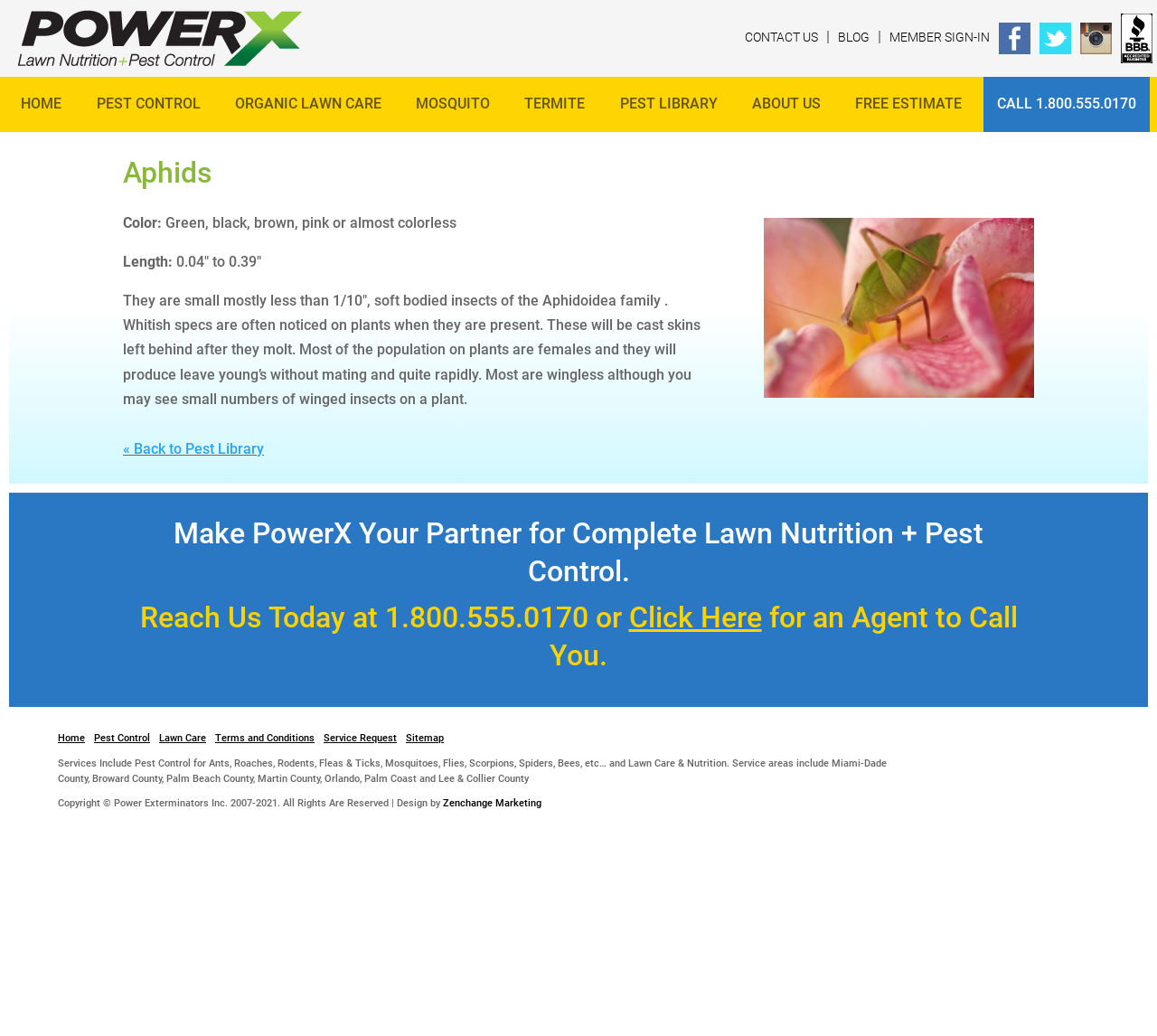Please find the bounding box coordinates of the element that needs to be clicked to perform the following instruction: "View the PEST CONTROL page". The bounding box coordinates should be four float numbers between 0 and 1, represented as [left, top, right, bottom].

[0.083, 0.092, 0.173, 0.11]